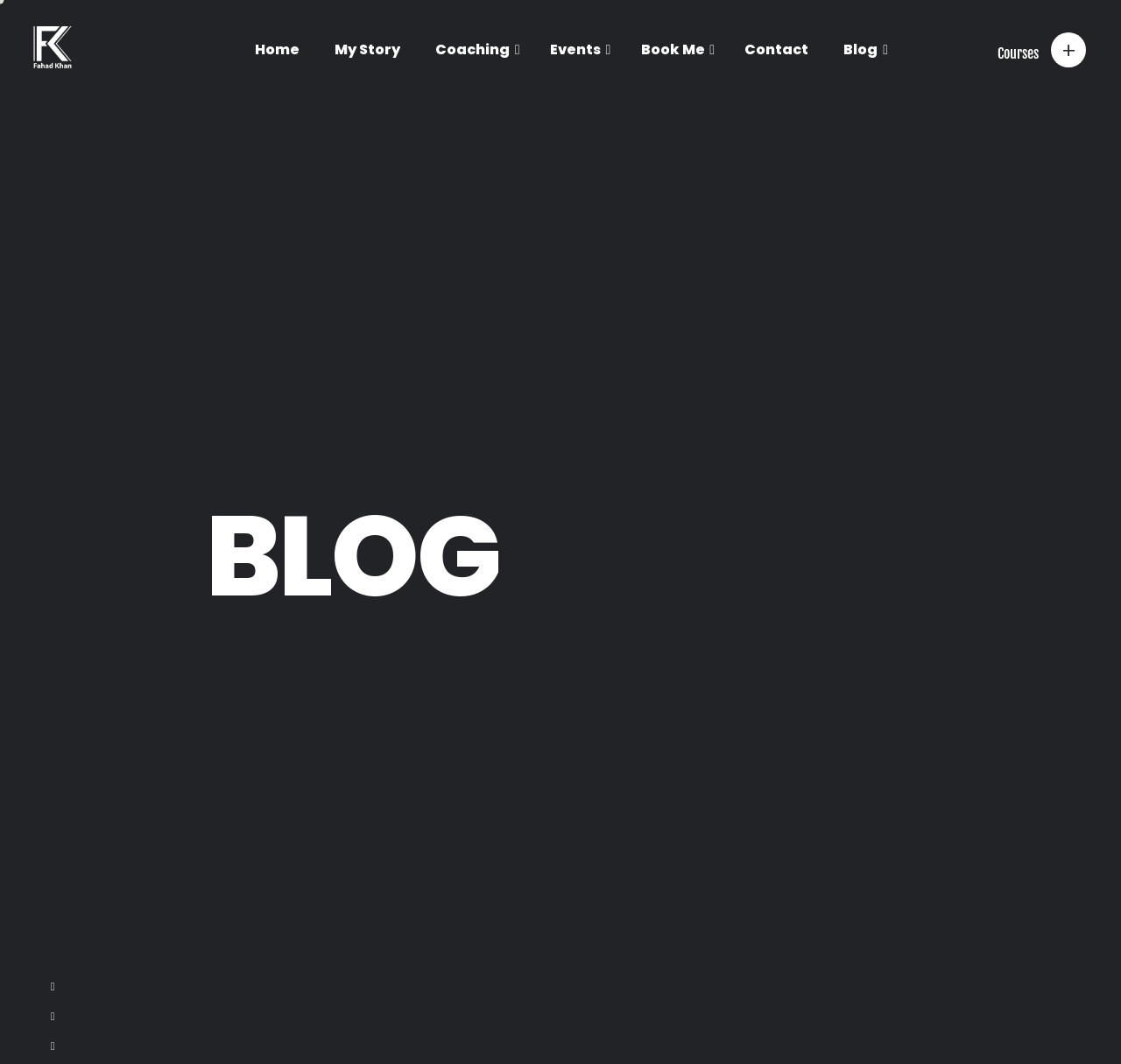Kindly determine the bounding box coordinates for the clickable area to achieve the given instruction: "Click on the author's name".

[0.03, 0.035, 0.064, 0.054]